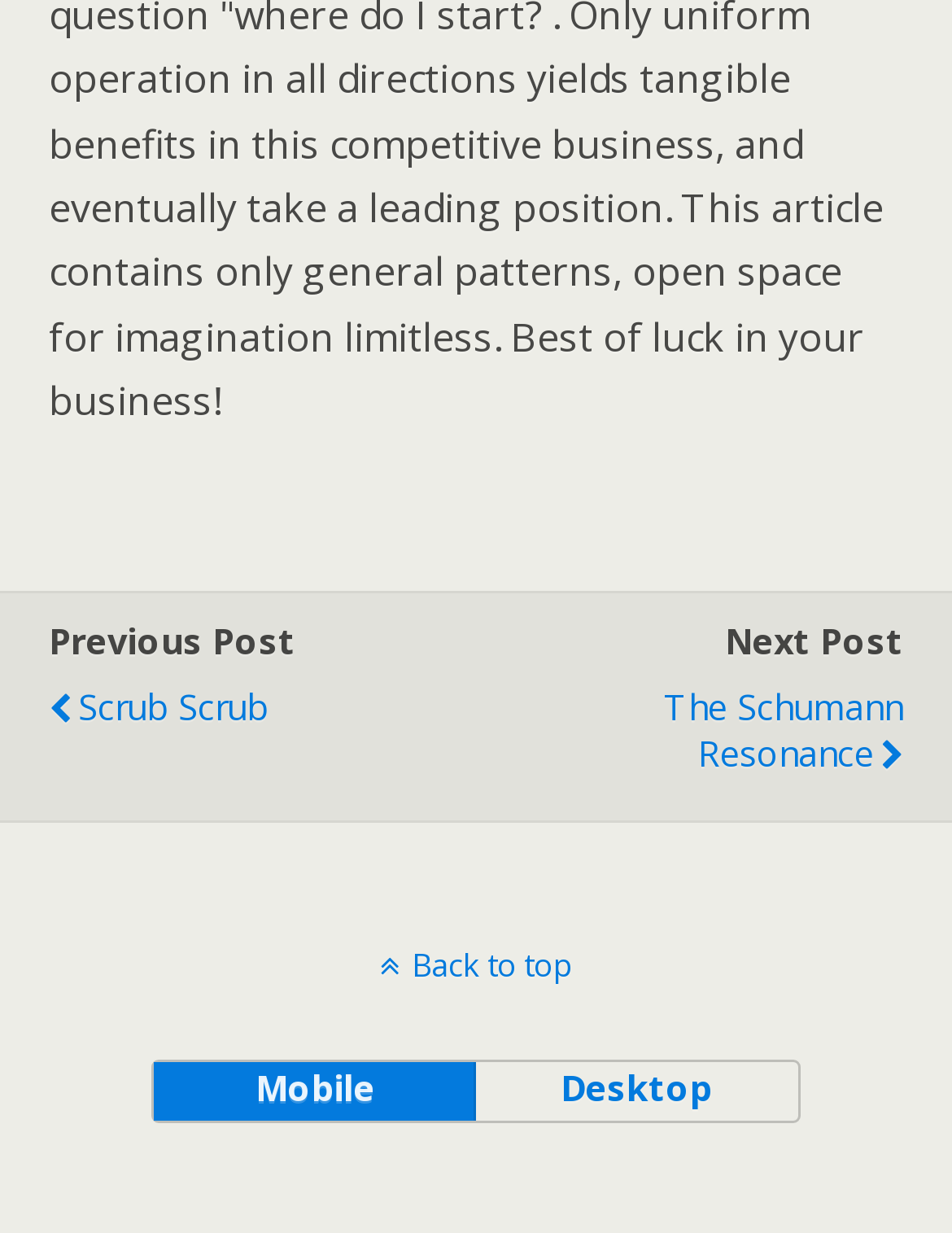Given the description "desktop", provide the bounding box coordinates of the corresponding UI element.

[0.497, 0.862, 0.837, 0.91]